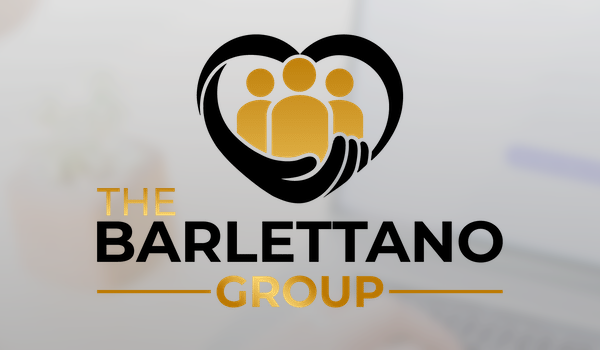Provide a thorough description of the image, including all visible elements.

The image showcases the logo of "The Barlettano Group," a life insurance agency serving Delaware and Maryland. The logo features a stylized heart intertwined with figures representing families, emphasizing the agency's commitment to caring for its clients. The use of gold accents in the text adds a touch of elegance, while the black font ensures clarity and professionalism. In the background, a subtle blurred effect hints at a modern, welcoming office environment, reinforcing the agency's focus on personalized service and support for their clients' insurance needs.